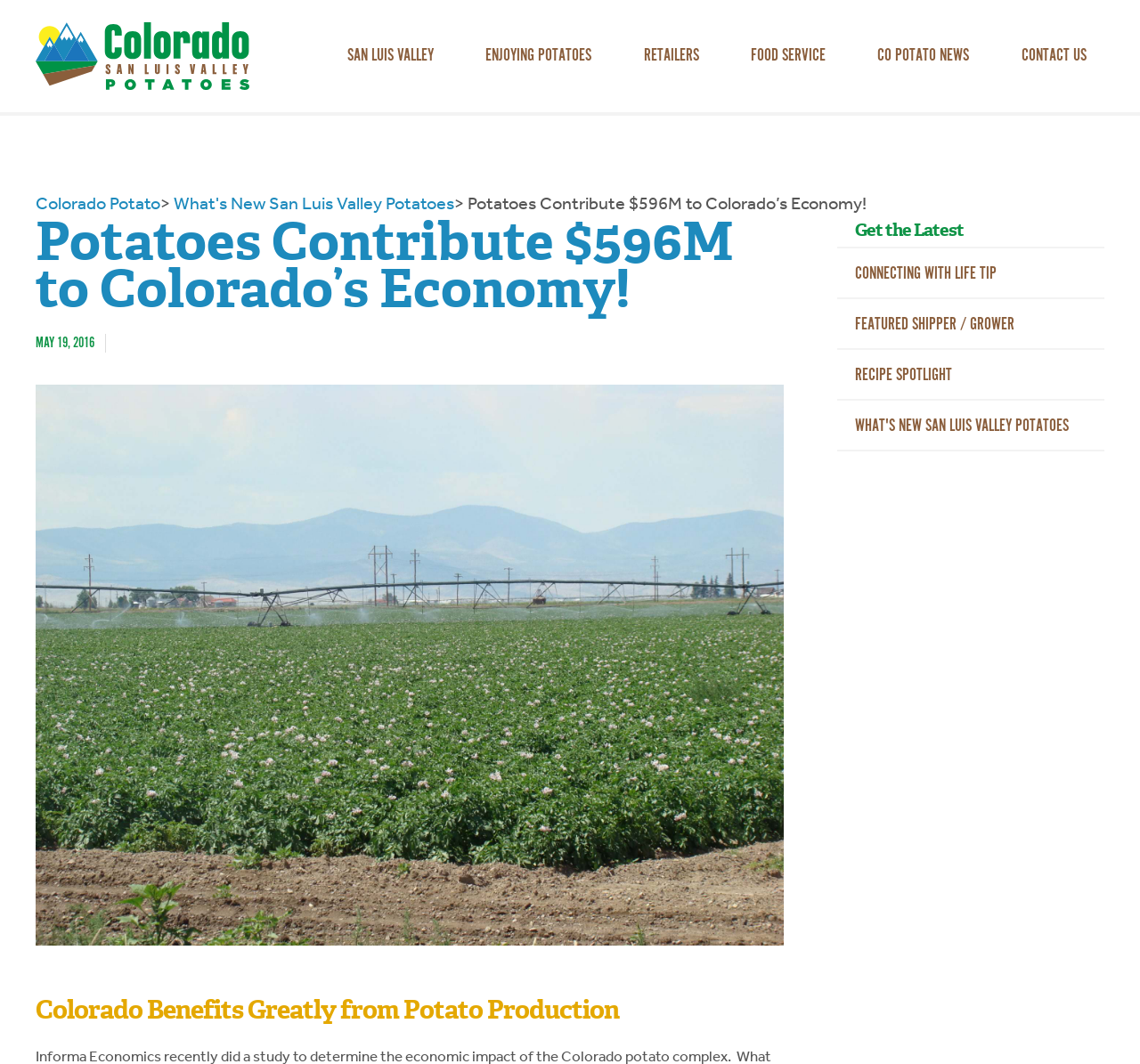What is the name of the organization or company mentioned on the webpage?
From the image, respond with a single word or phrase.

Colorado Potato